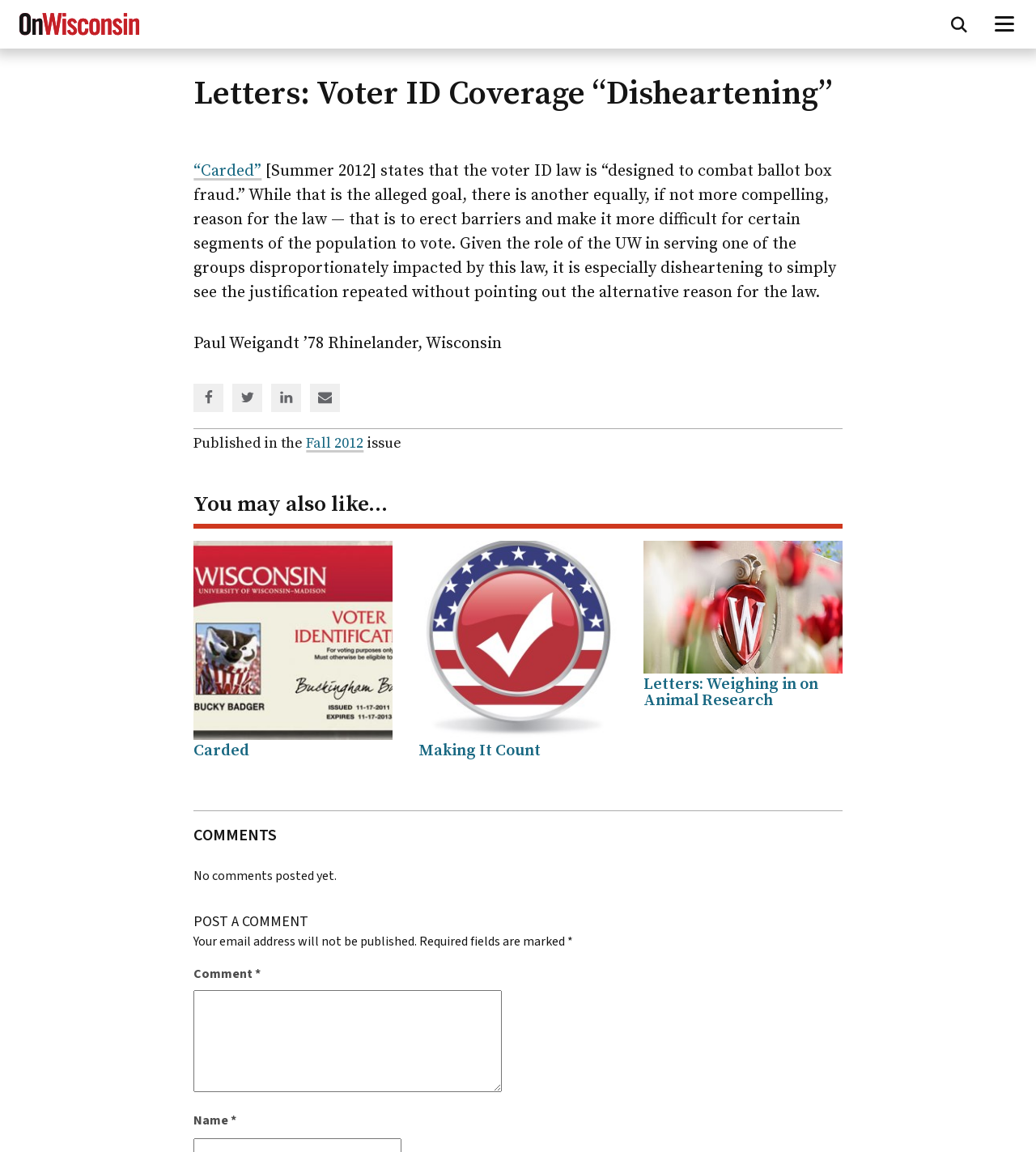Using the description "parent_node: Making It Count", locate and provide the bounding box of the UI element.

[0.404, 0.469, 0.596, 0.642]